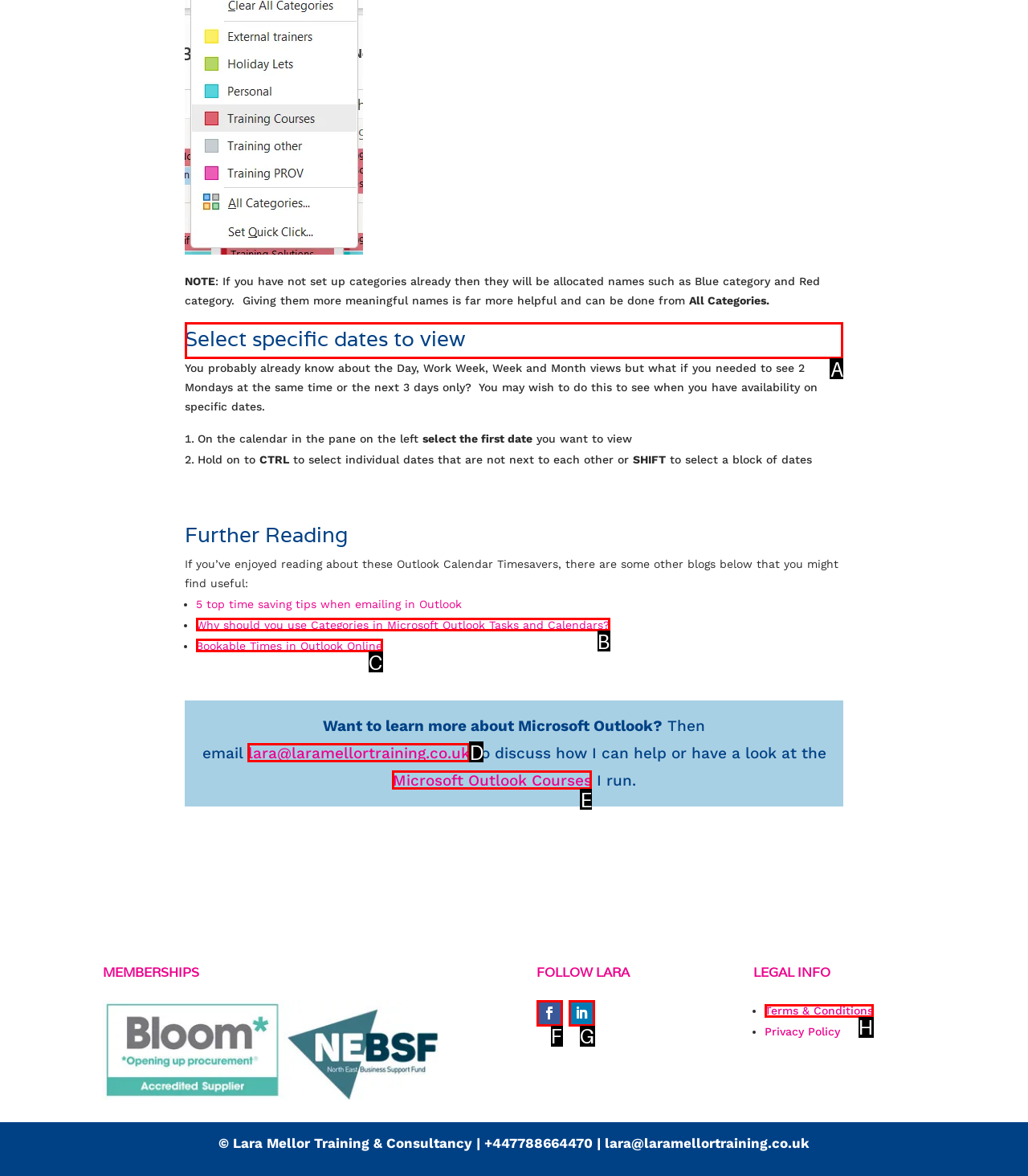Out of the given choices, which letter corresponds to the UI element required to Select specific dates to view? Answer with the letter.

A